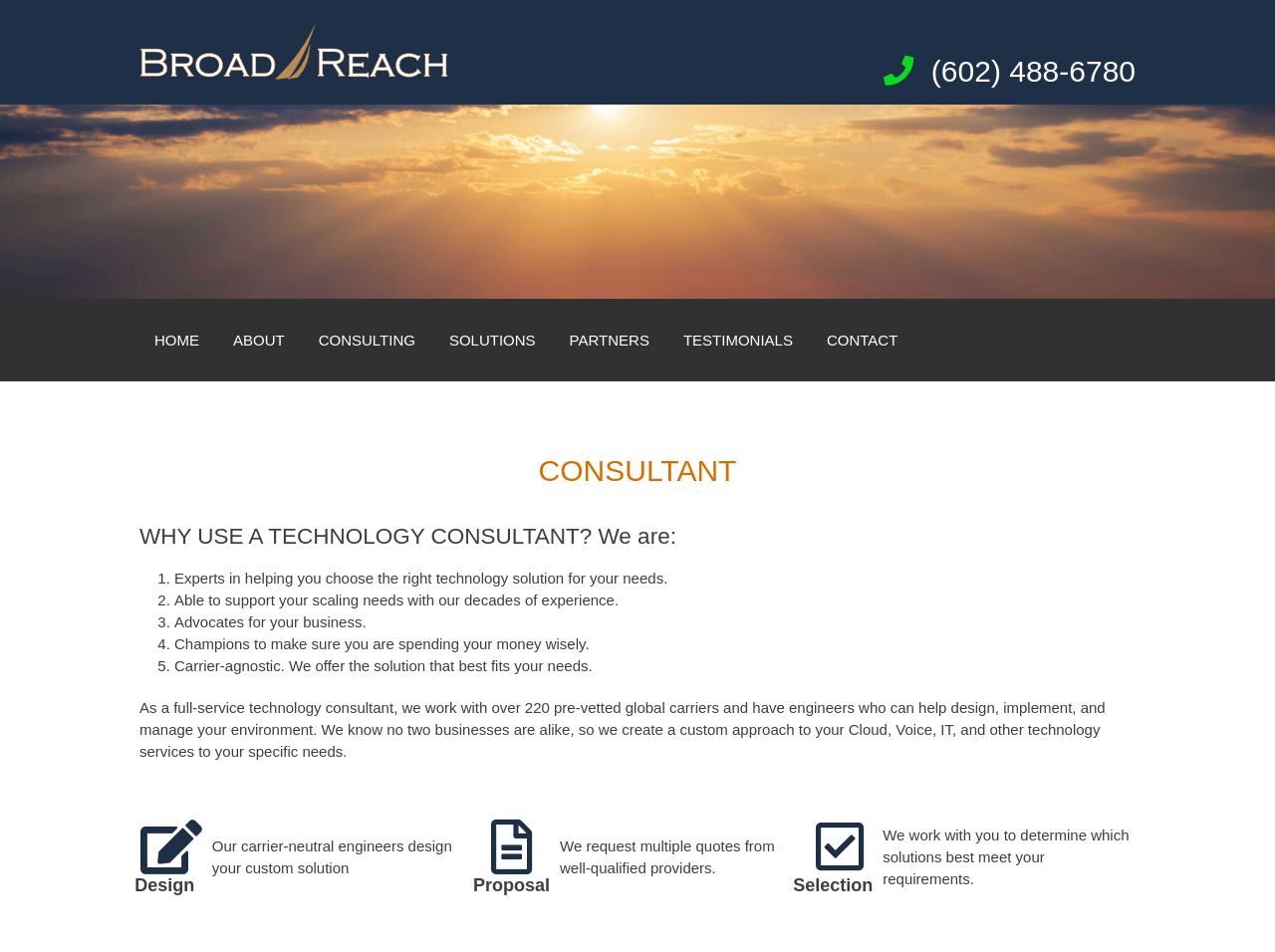How many services are listed under 'SOLUTIONS'?
Using the information from the image, give a concise answer in one word or a short phrase.

6